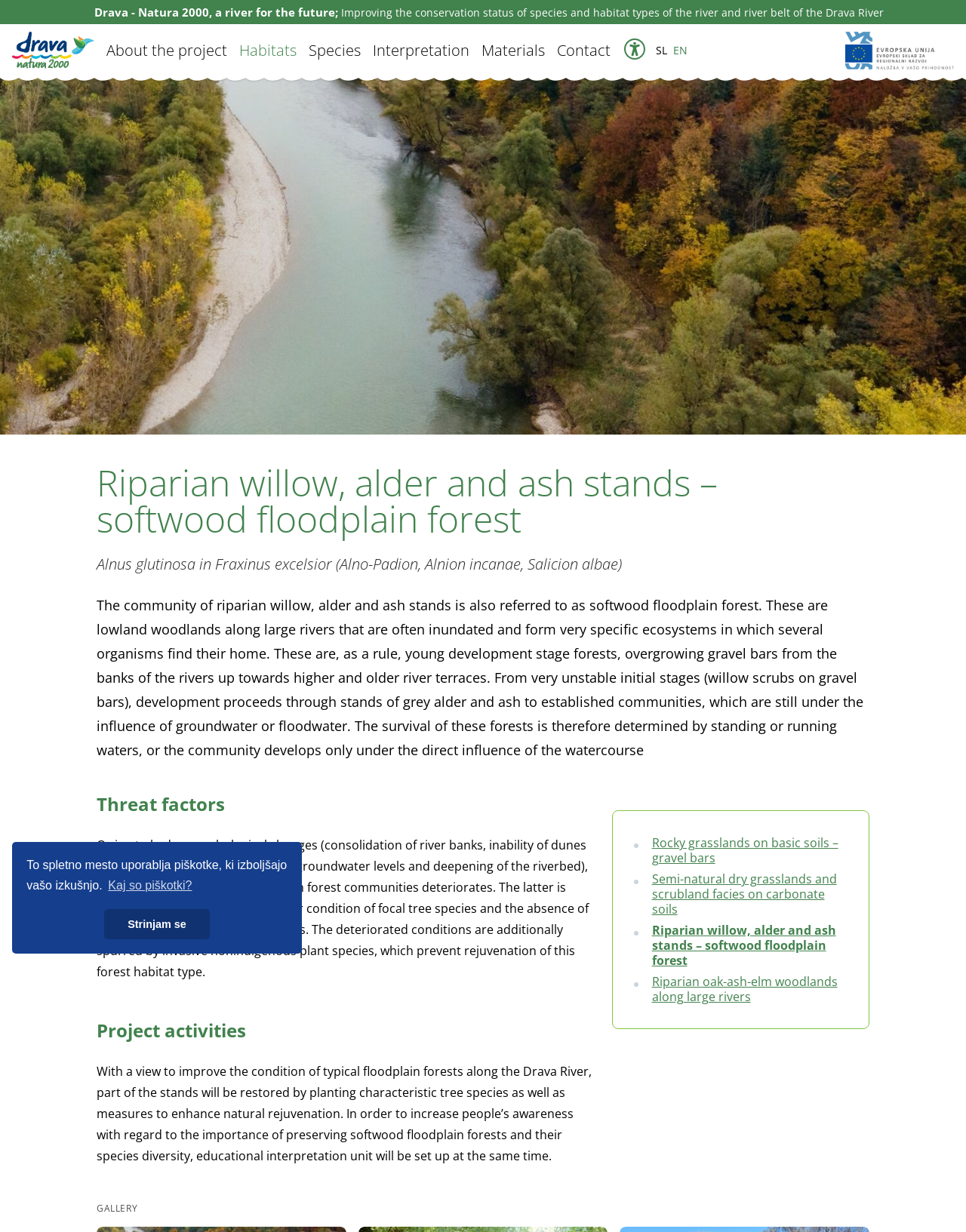Respond to the question below with a concise word or phrase:
What type of forest is being referred to?

Softwood floodplain forest